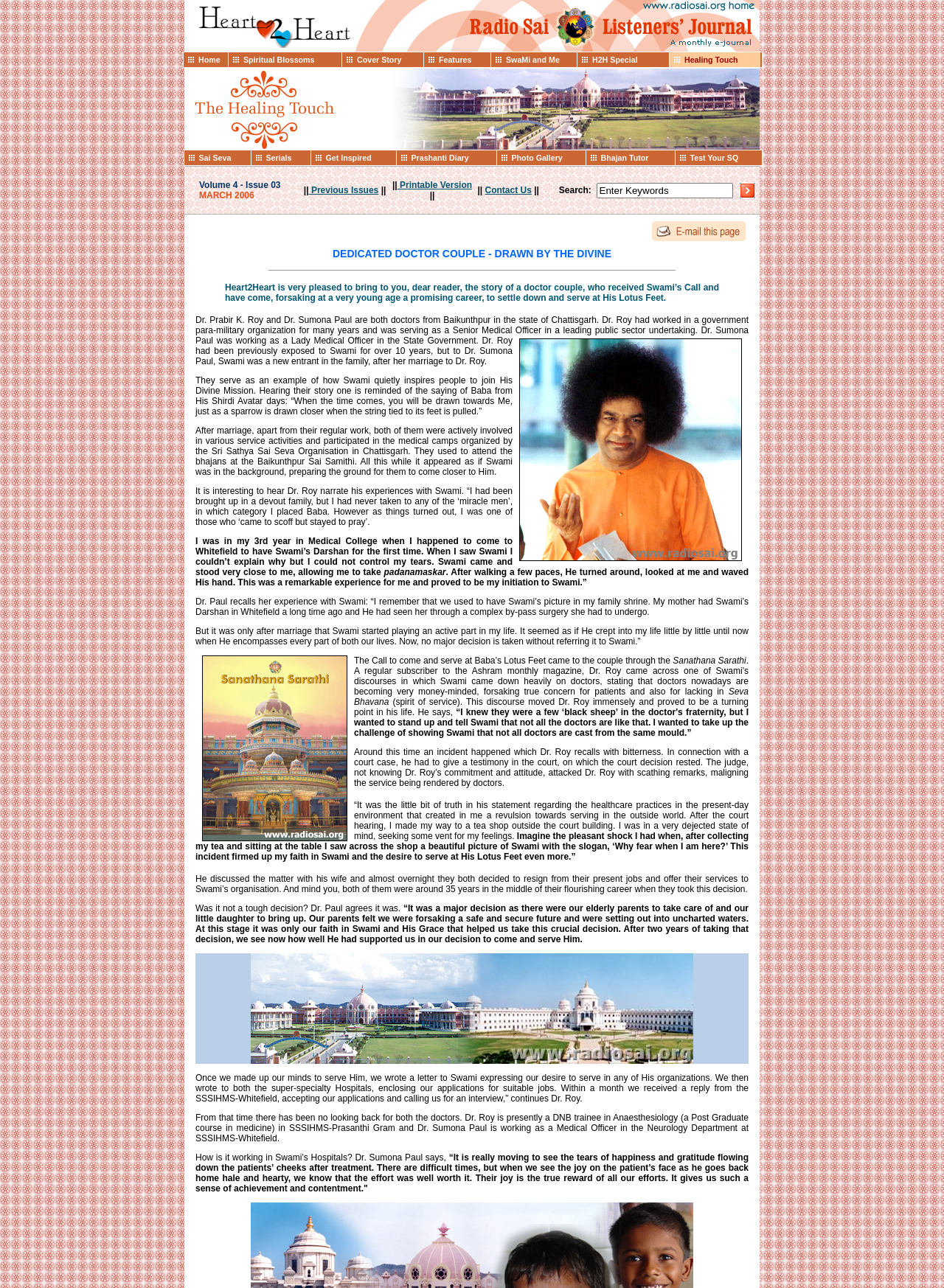Specify the bounding box coordinates (top-left x, top-left y, bottom-right x, bottom-right y) of the UI element in the screenshot that matches this description: Spiritual Blossoms

[0.258, 0.043, 0.362, 0.05]